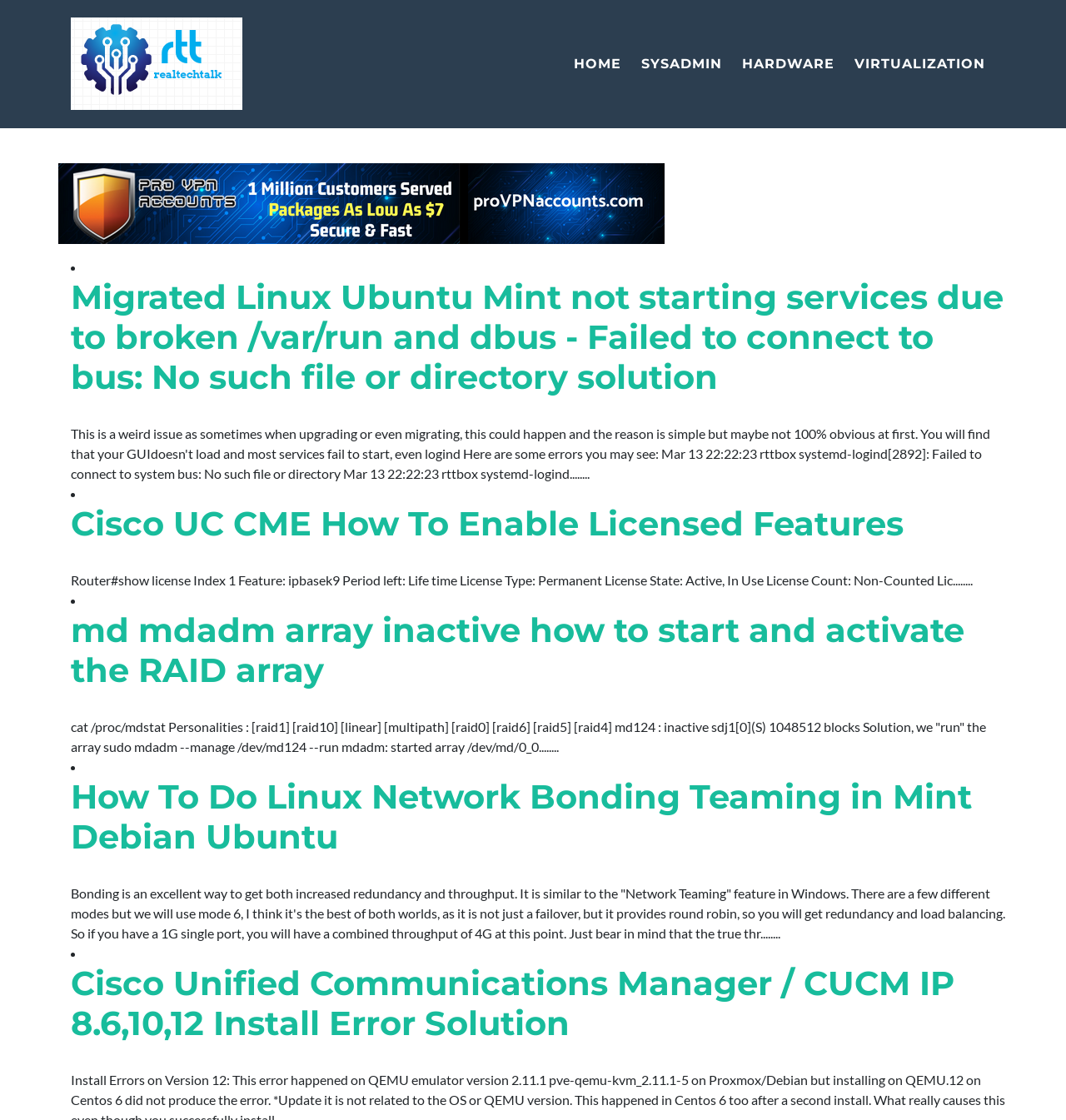Show the bounding box coordinates of the element that should be clicked to complete the task: "Click on SYSADMIN".

[0.595, 0.048, 0.684, 0.078]